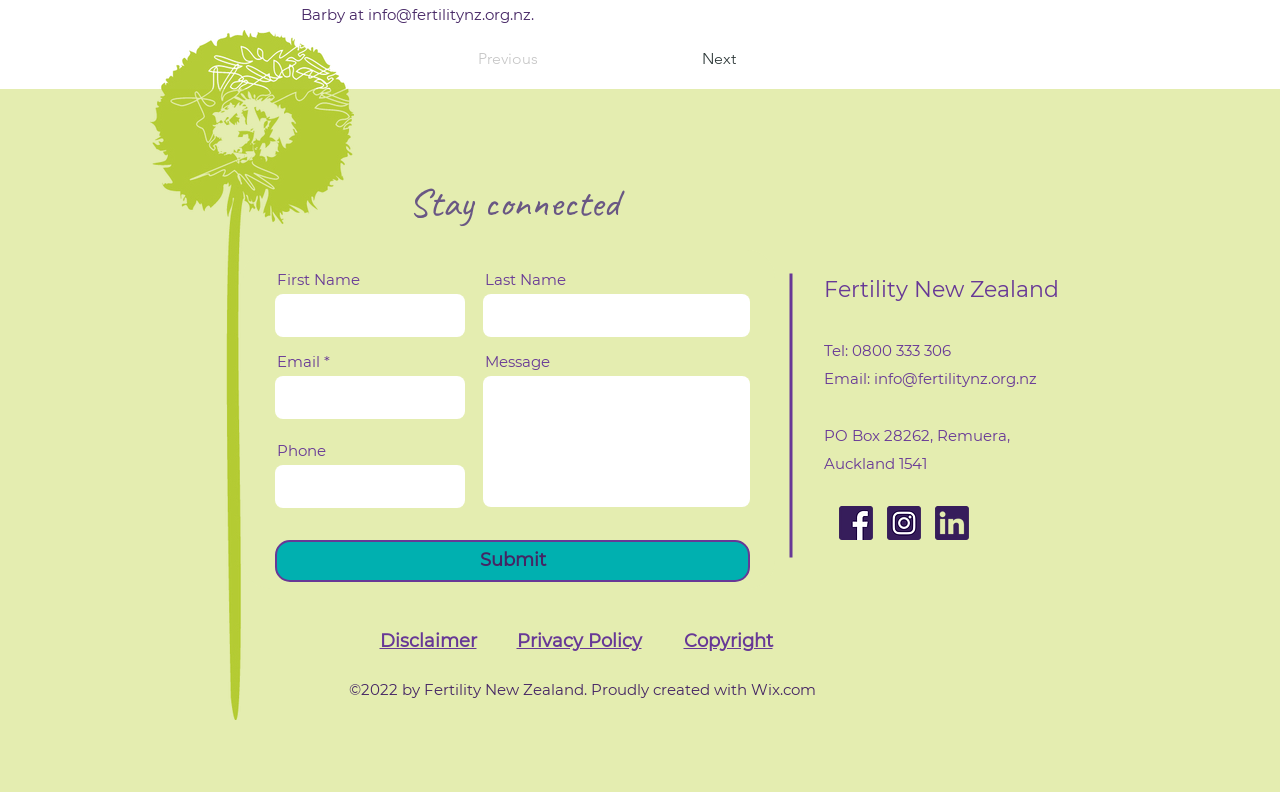Find the bounding box coordinates of the element you need to click on to perform this action: 'Click the 'Submit' button'. The coordinates should be represented by four float values between 0 and 1, in the format [left, top, right, bottom].

[0.215, 0.682, 0.586, 0.735]